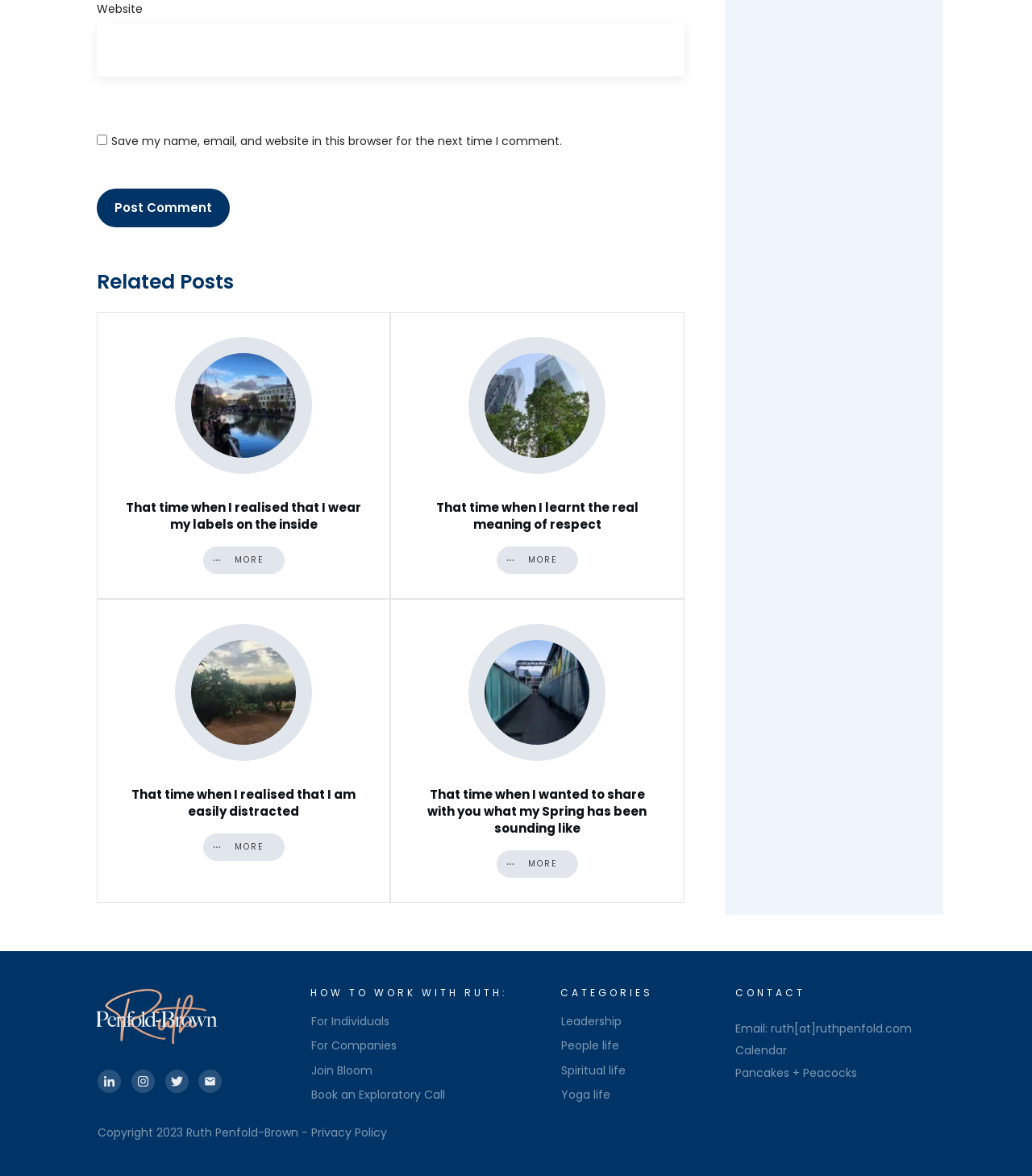Show the bounding box coordinates for the element that needs to be clicked to execute the following instruction: "Enter website". Provide the coordinates in the form of four float numbers between 0 and 1, i.e., [left, top, right, bottom].

[0.094, 0.02, 0.663, 0.065]